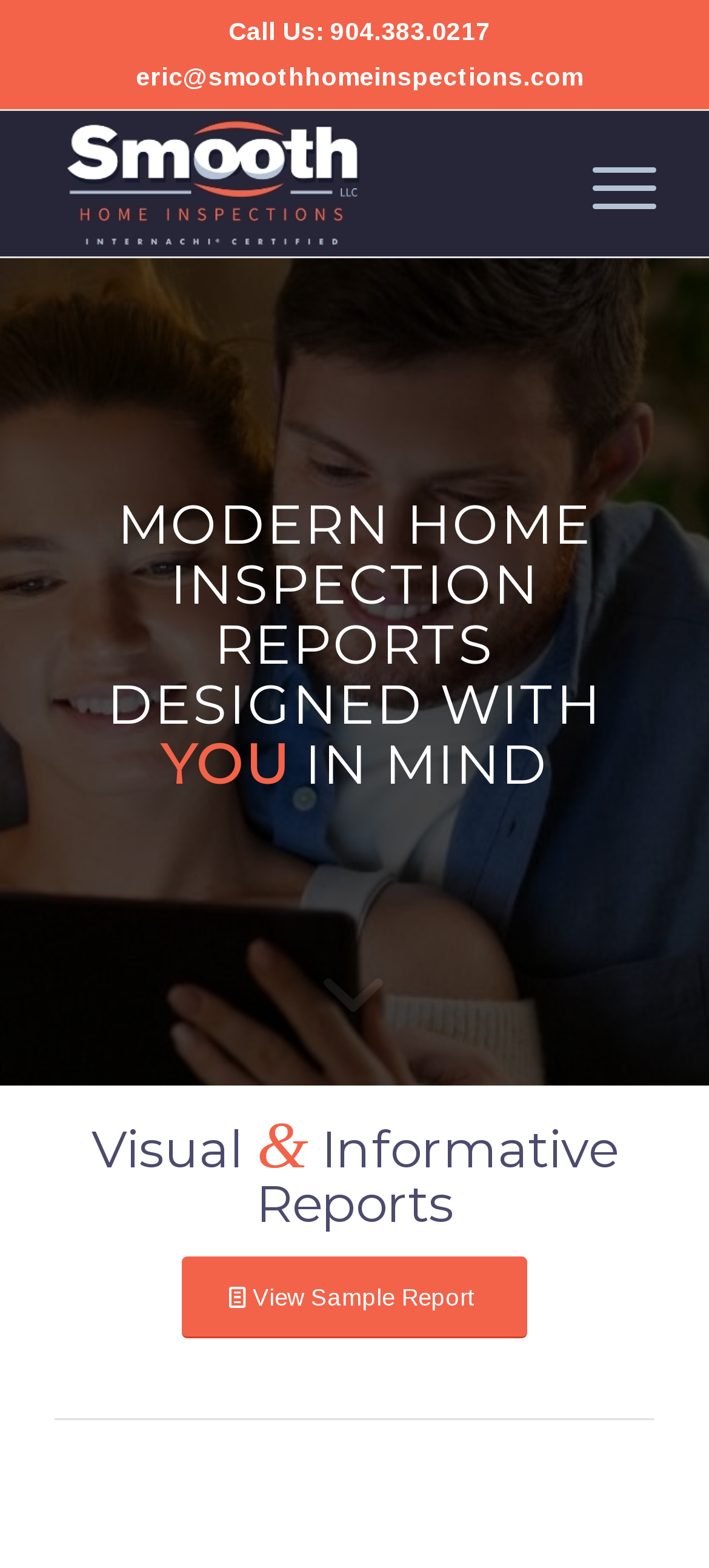Explain the webpage's design and content in an elaborate manner.

The webpage is a report page for Smooth Home Inspections, LLC, serving Murphy and surrounding areas. At the top, there are two contact links: "Call Us: 904.383.0217" and "eric@smoothhomeinspections.com", positioned side by side, with the phone number link slightly to the right of the center and the email link to the right of the phone number link.

Below the contact links, there is a layout table containing the company's logo, an image of "Smooth Home Inspections, LLC", and a menu item labeled "Menu" at the top right corner. The logo is positioned at the top left, and the menu item is at the top right.

Further down, there is a main section with a heading "MODERN HOME INSPECTION REPORTS DESIGNED WITH YOU IN MIND" in a prominent font size, spanning almost the entire width of the page. 

Below the main heading, there is another heading "Visual & Informative Reports" near the bottom of the page, followed by a link "View Sample Report" positioned slightly to the right of the center.